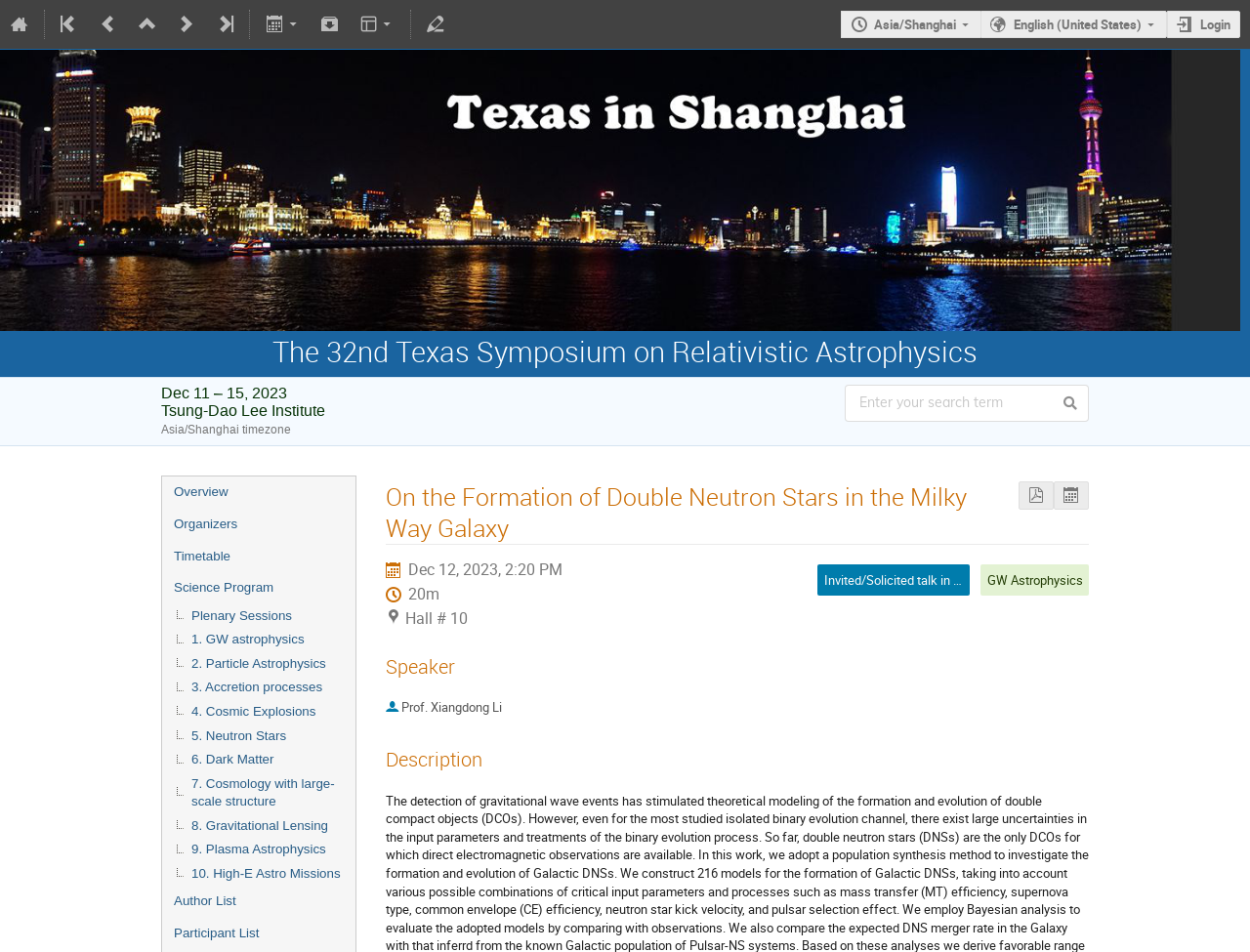Can you find and generate the webpage's heading?

The 32nd Texas Symposium on Relativistic Astrophysics